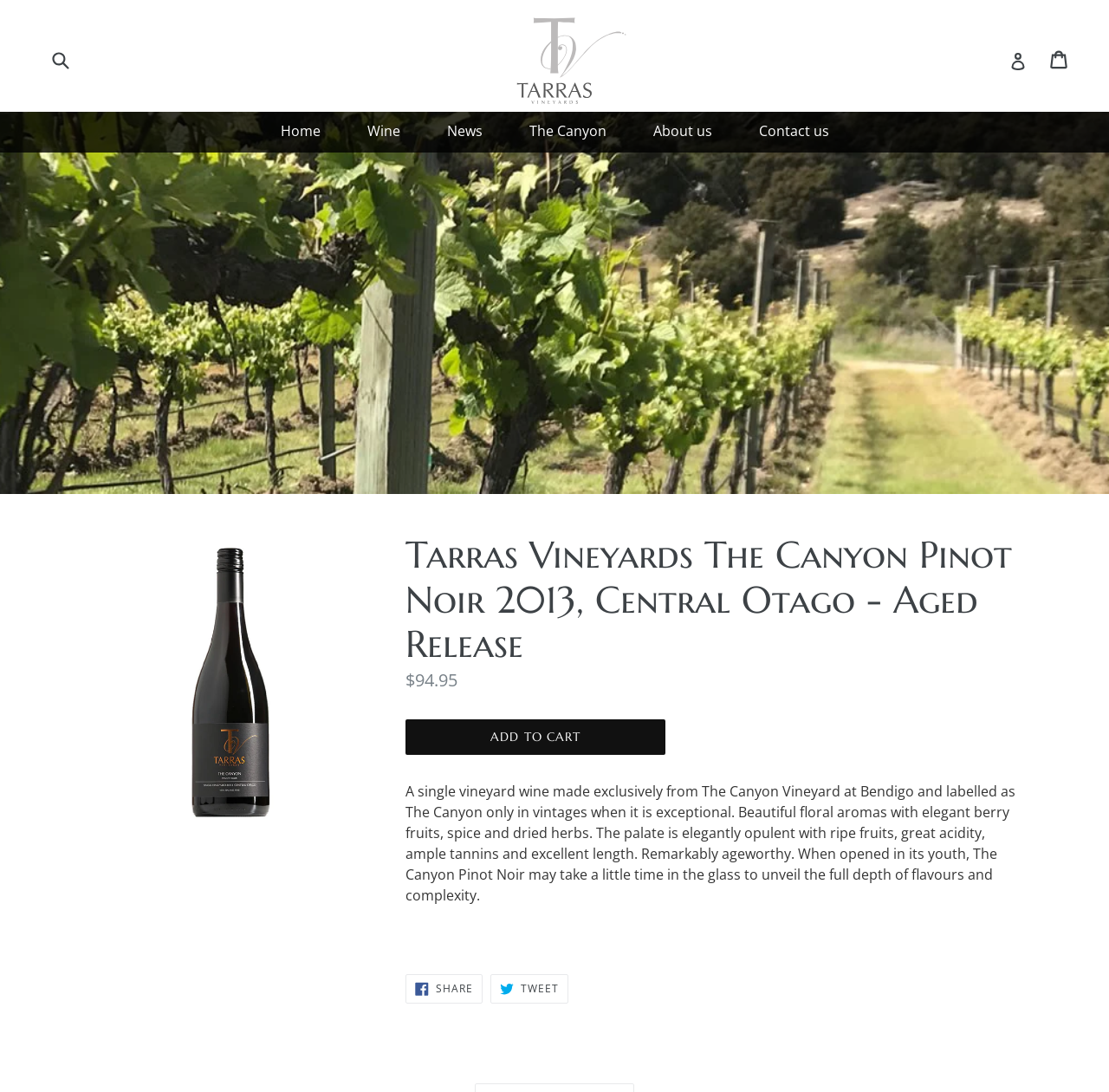What can be done with the wine?
Please give a detailed and thorough answer to the question, covering all relevant points.

The action that can be done with the wine is mentioned as a button 'ADD TO CART' below the wine description, indicating that the user can add the wine to their cart.